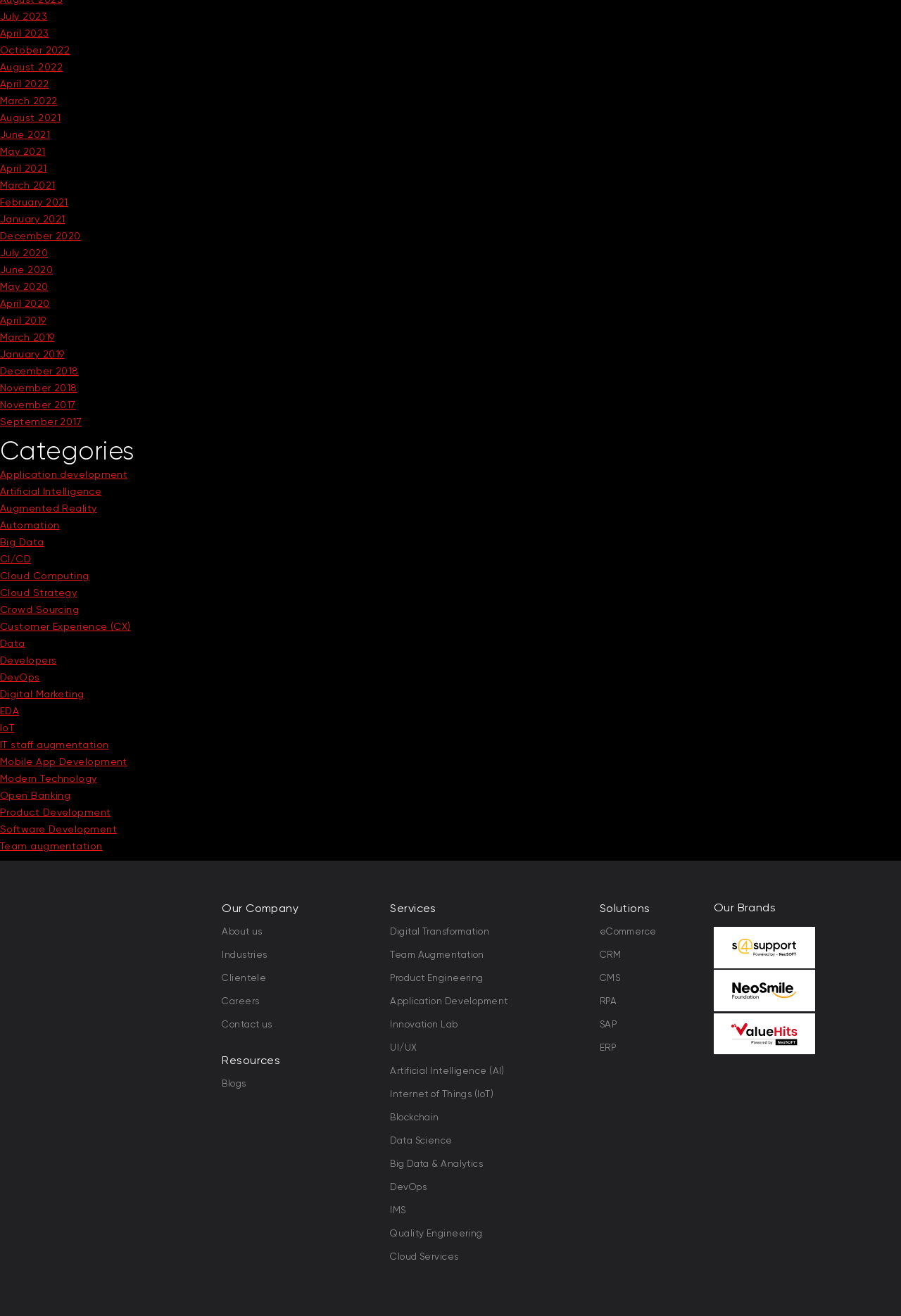Locate the bounding box coordinates of the element you need to click to accomplish the task described by this instruction: "Click on the 'July 2023' link".

[0.0, 0.008, 0.052, 0.017]